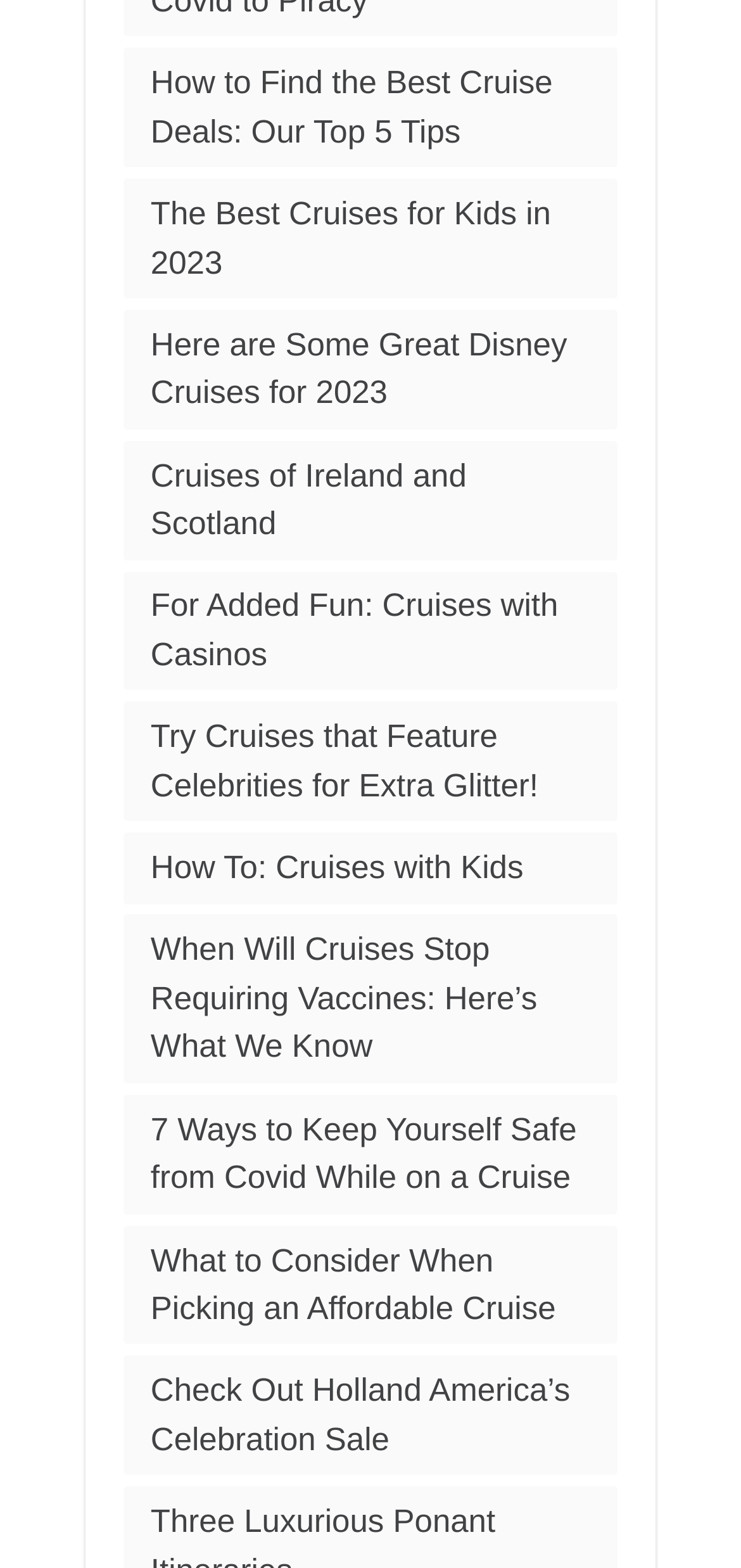Provide the bounding box coordinates of the HTML element this sentence describes: "How To: Cruises with Kids". The bounding box coordinates consist of four float numbers between 0 and 1, i.e., [left, top, right, bottom].

[0.203, 0.542, 0.706, 0.565]